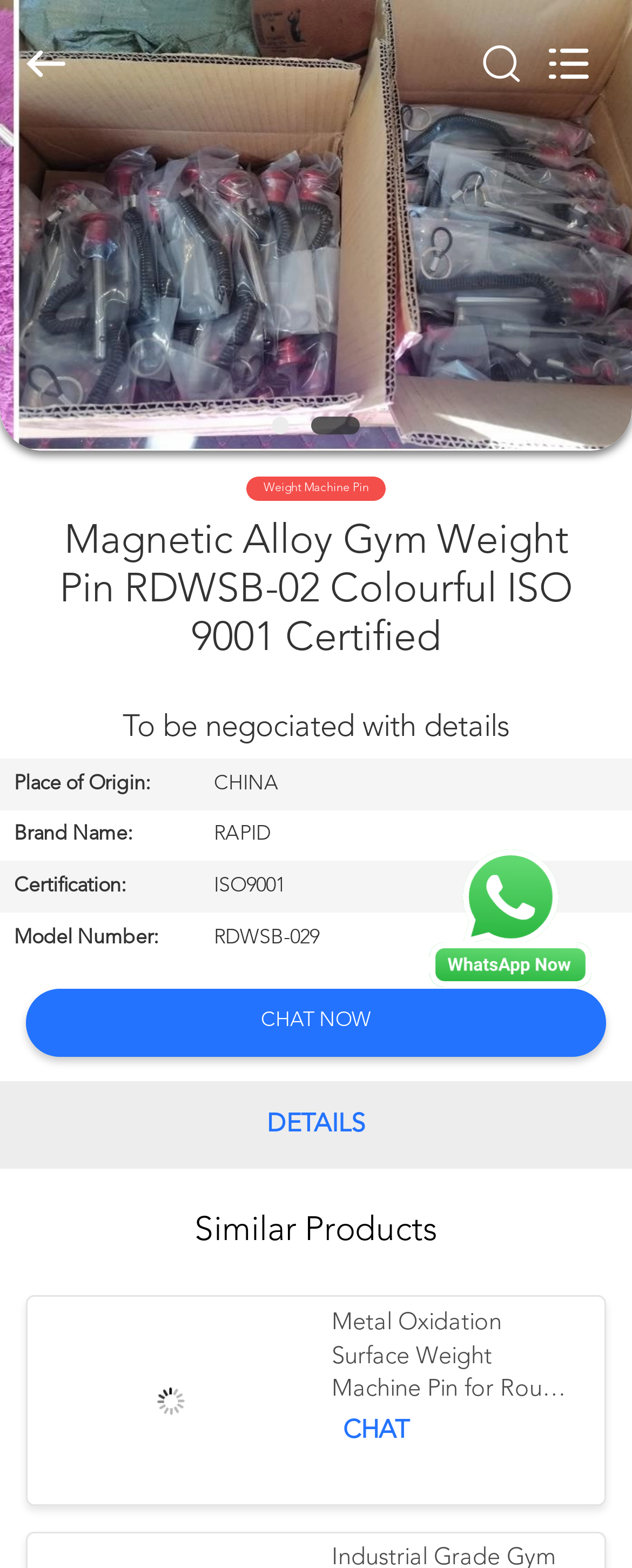Identify and generate the primary title of the webpage.

Magnetic Alloy Gym Weight Pin RDWSB-02 Colourful ISO 9001 Certified